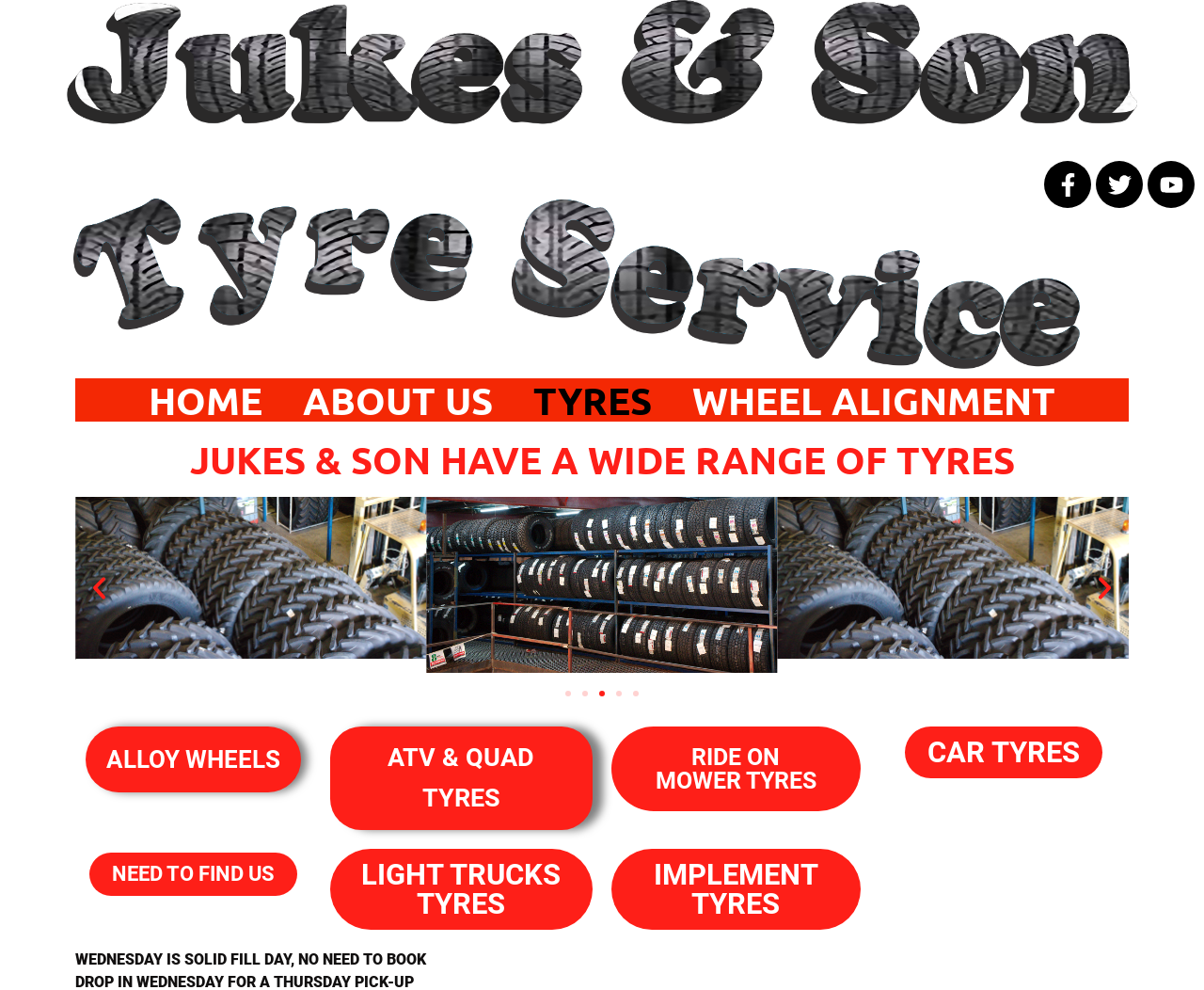Highlight the bounding box coordinates of the element you need to click to perform the following instruction: "View the 'Historical' data."

None